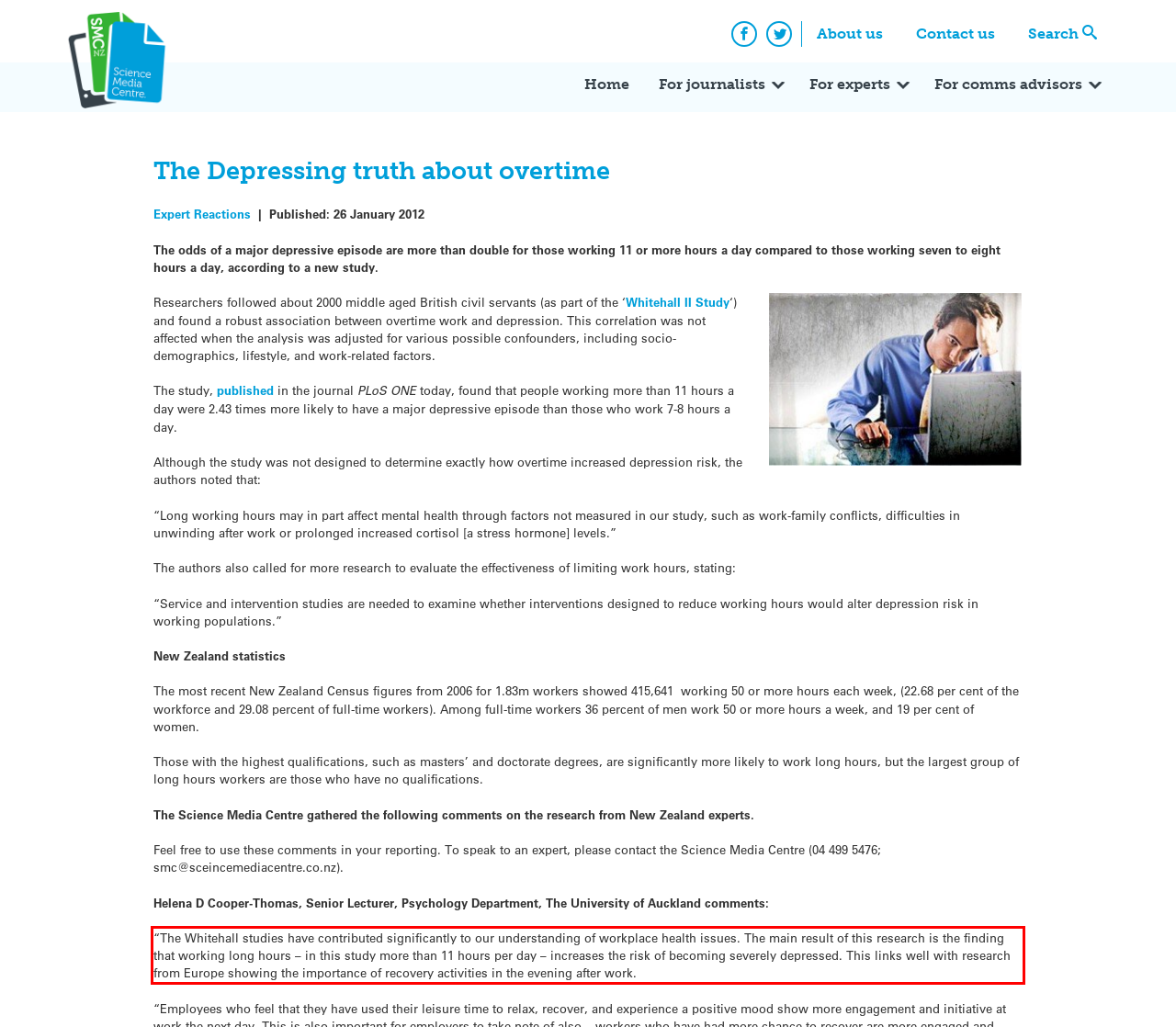You have a screenshot of a webpage where a UI element is enclosed in a red rectangle. Perform OCR to capture the text inside this red rectangle.

“The Whitehall studies have contributed significantly to our understanding of workplace health issues. The main result of this research is the finding that working long hours – in this study more than 11 hours per day – increases the risk of becoming severely depressed. This links well with research from Europe showing the importance of recovery activities in the evening after work.